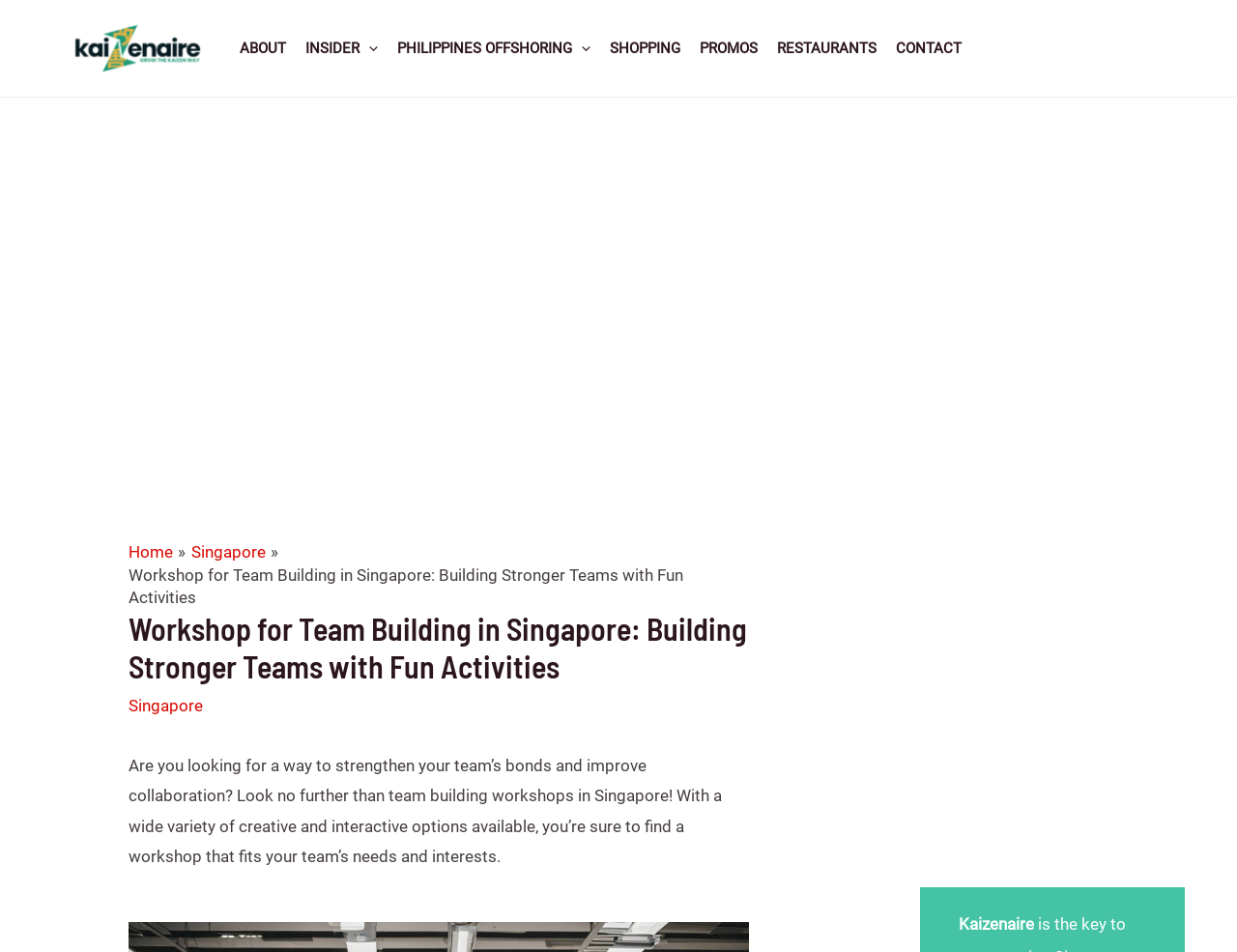Could you please study the image and provide a detailed answer to the question:
What is the topic of the webpage?

The topic of the webpage can be inferred from the heading and the content of the webpage. The heading mentions 'Workshop for Team Building in Singapore' and the content talks about team building workshops in Singapore.